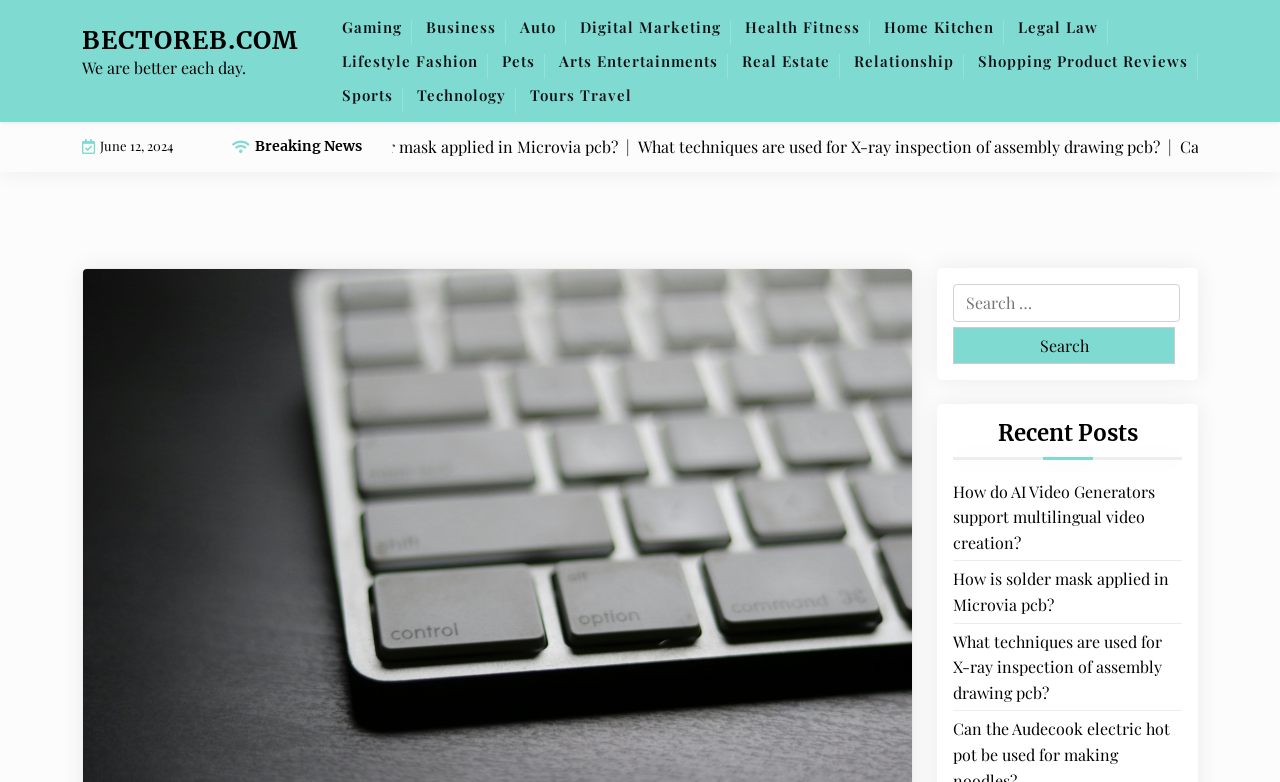What type of content is listed under 'Recent Posts'?
Using the picture, provide a one-word or short phrase answer.

Article links